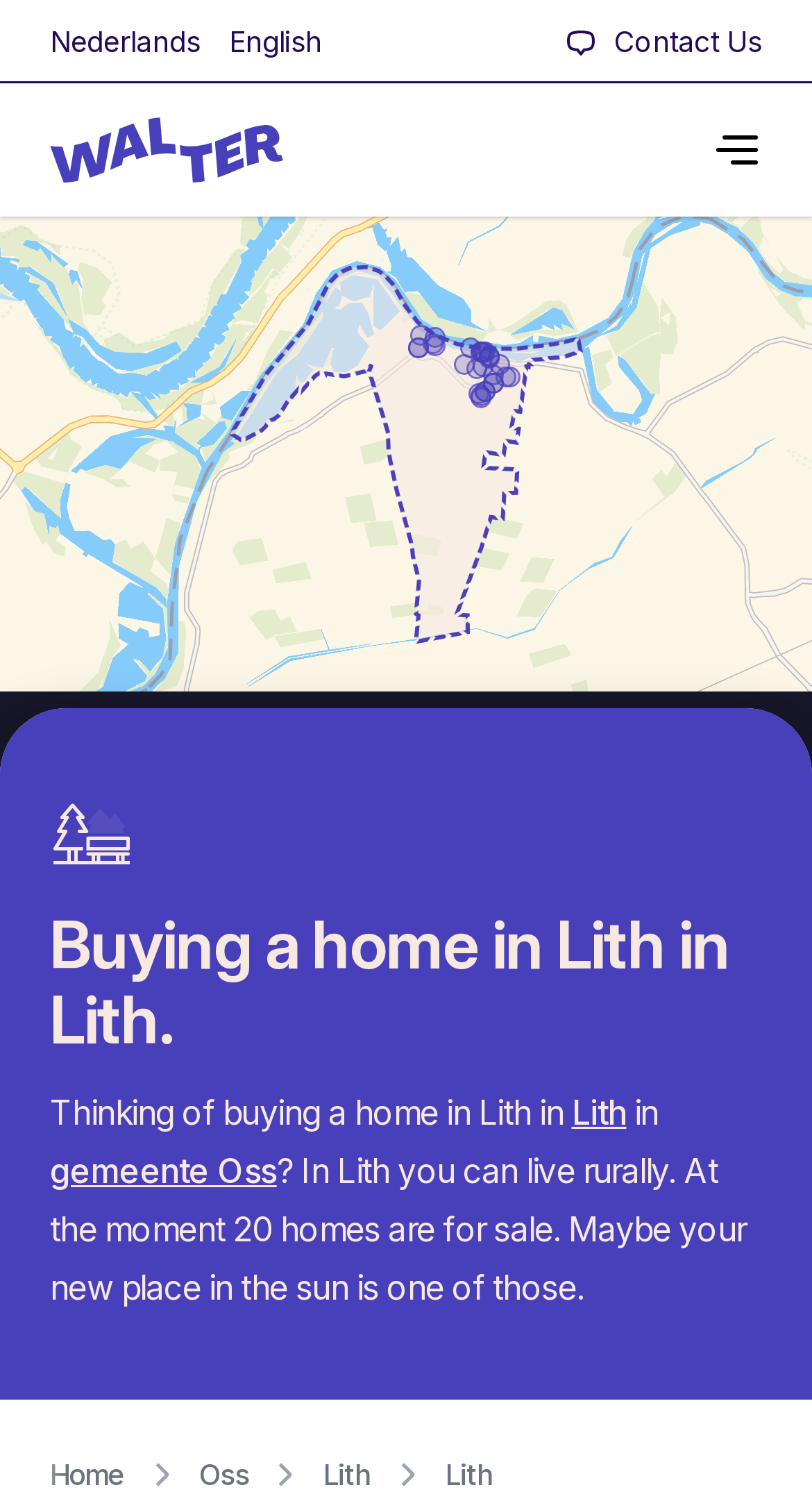Provide a thorough description of the webpage you see.

The webpage is about buying a house in Lith, a neighborhood in Oss, Noord-Brabant. At the top, there is a language switcher with options for Dutch and English, situated on the left side of the page. On the right side, there is a contact us menu item with an accompanying image.

Below the language switcher, there is a main menu with a homepage button featuring an image, and a menu button with an image. The main menu is situated on the left side of the page, while the menu button is on the right side.

A large map section takes up a significant portion of the page, spanning from the top to about halfway down the page.

At the bottom of the page, there is a breadcrumb navigation section with links to Home, Oss, and Lith, separated by images. 

On the left side of the page, there is an image, followed by a heading that reads "Buying a home in Lith in Lith." Below the heading, there is a paragraph of text that describes Lith as a rural area with 20 homes currently for sale. The text also mentions the possibility of finding a new home in the area. There are links to Lith and gemeente Oss within the paragraph.